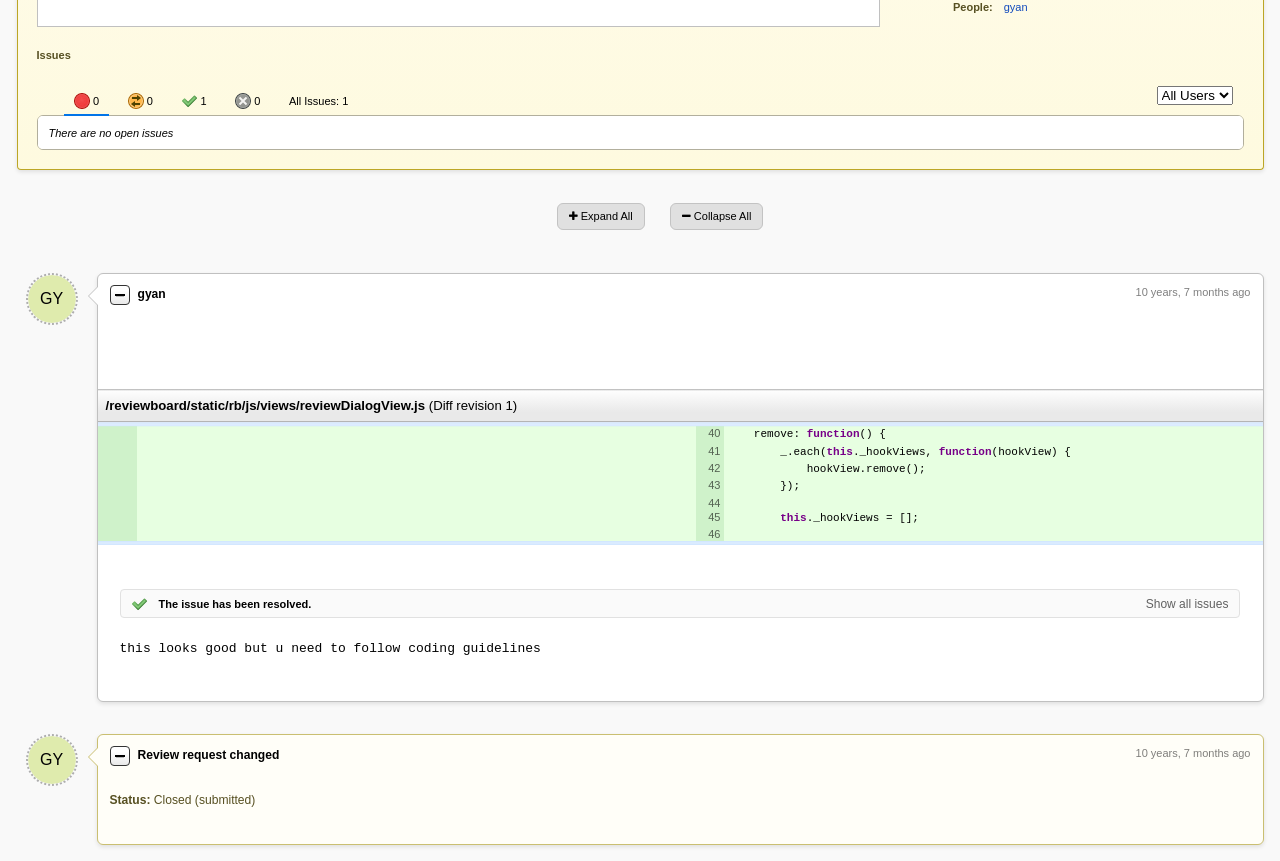Find and provide the bounding box coordinates for the UI element described with: "Show all issues".

[0.895, 0.693, 0.96, 0.709]